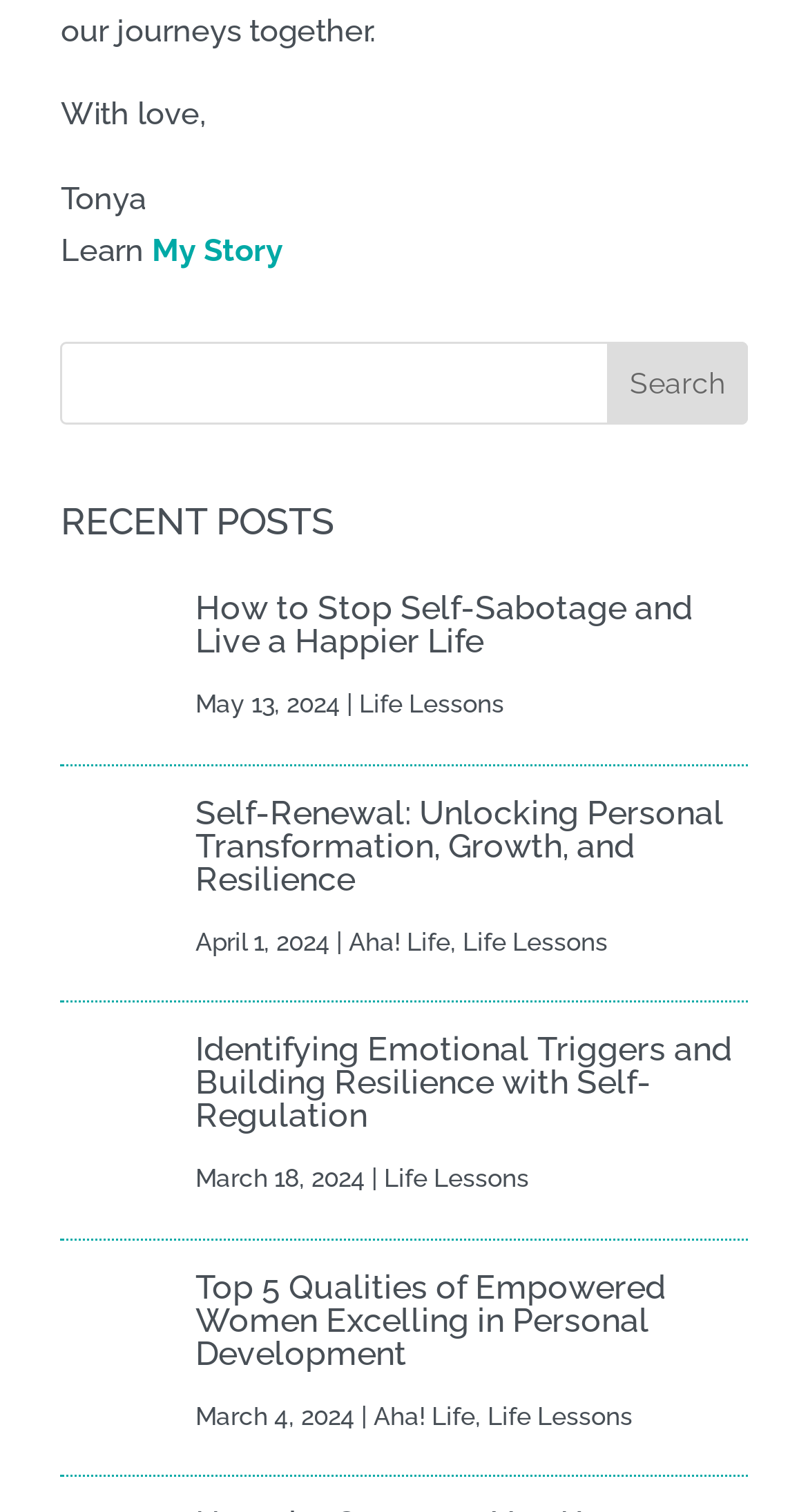Provide a brief response to the question below using one word or phrase:
What is the date of the latest post?

May 13, 2024